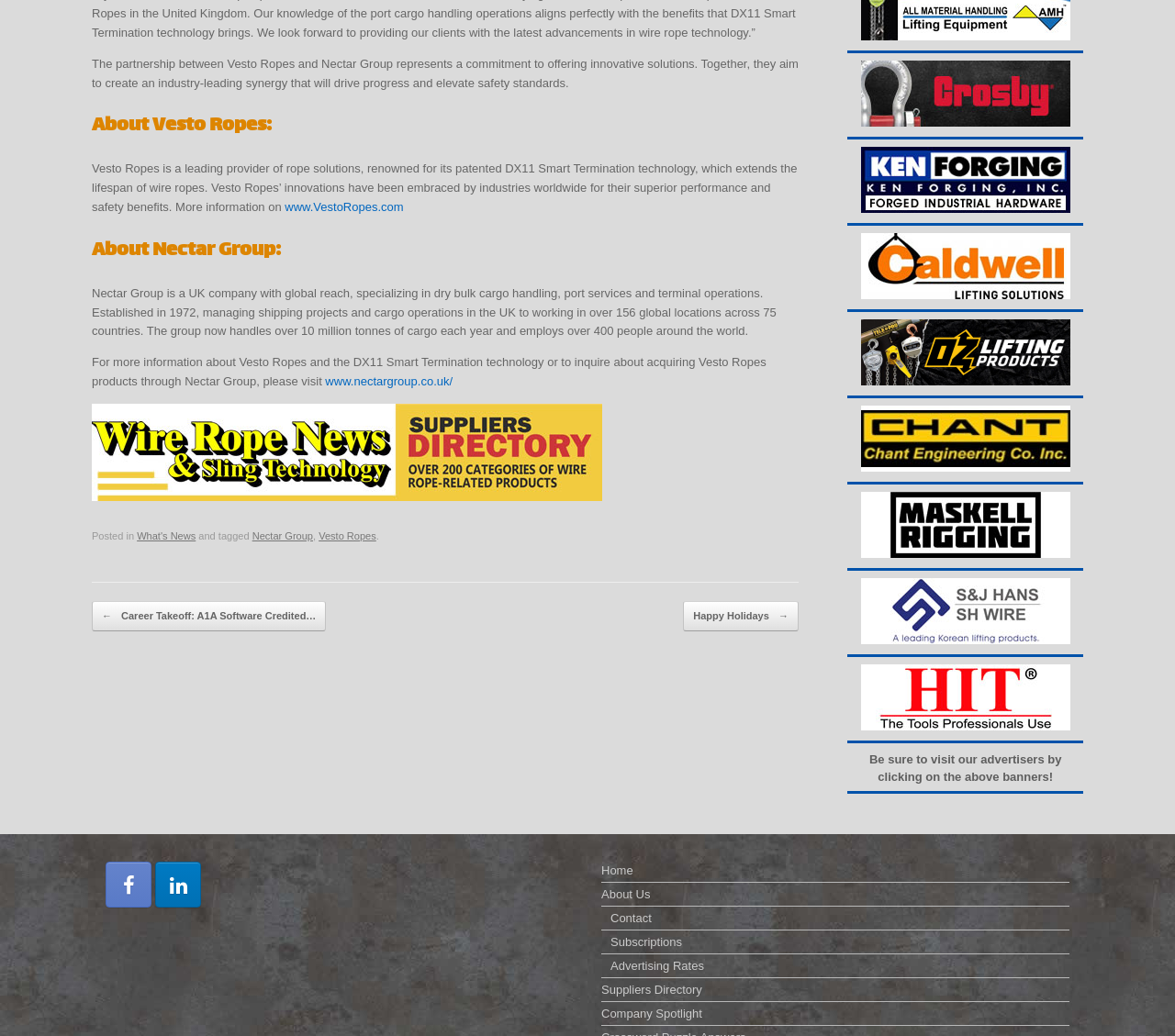Based on the provided description, "Happy Holidays →", find the bounding box of the corresponding UI element in the screenshot.

[0.581, 0.58, 0.68, 0.61]